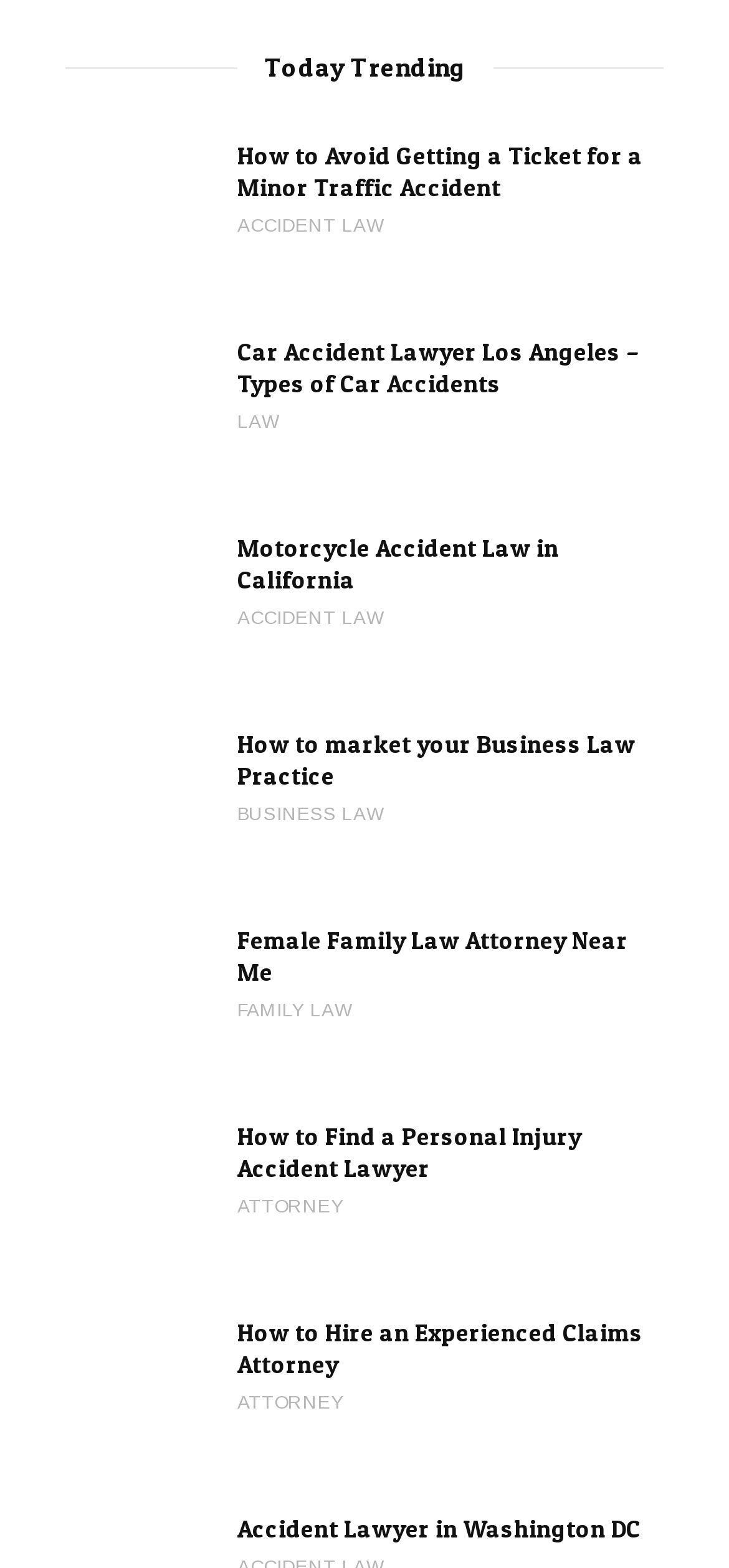Please give a concise answer to this question using a single word or phrase: 
How many links are there on the webpage?

13